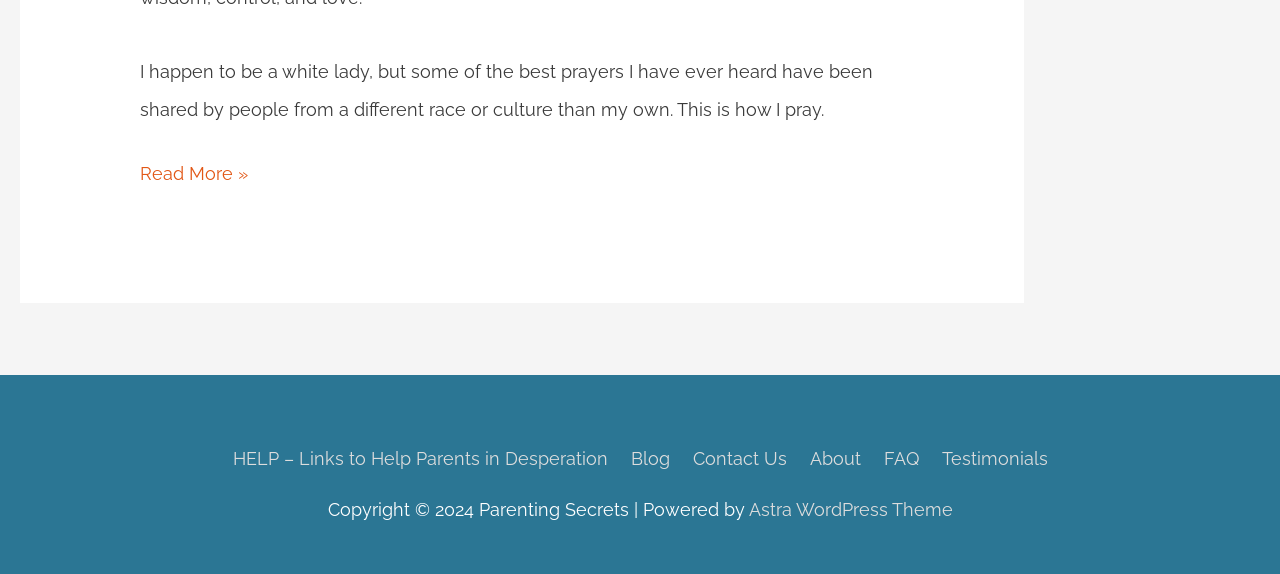Locate the bounding box coordinates of the area where you should click to accomplish the instruction: "Read more about how to pray".

[0.109, 0.27, 0.194, 0.335]